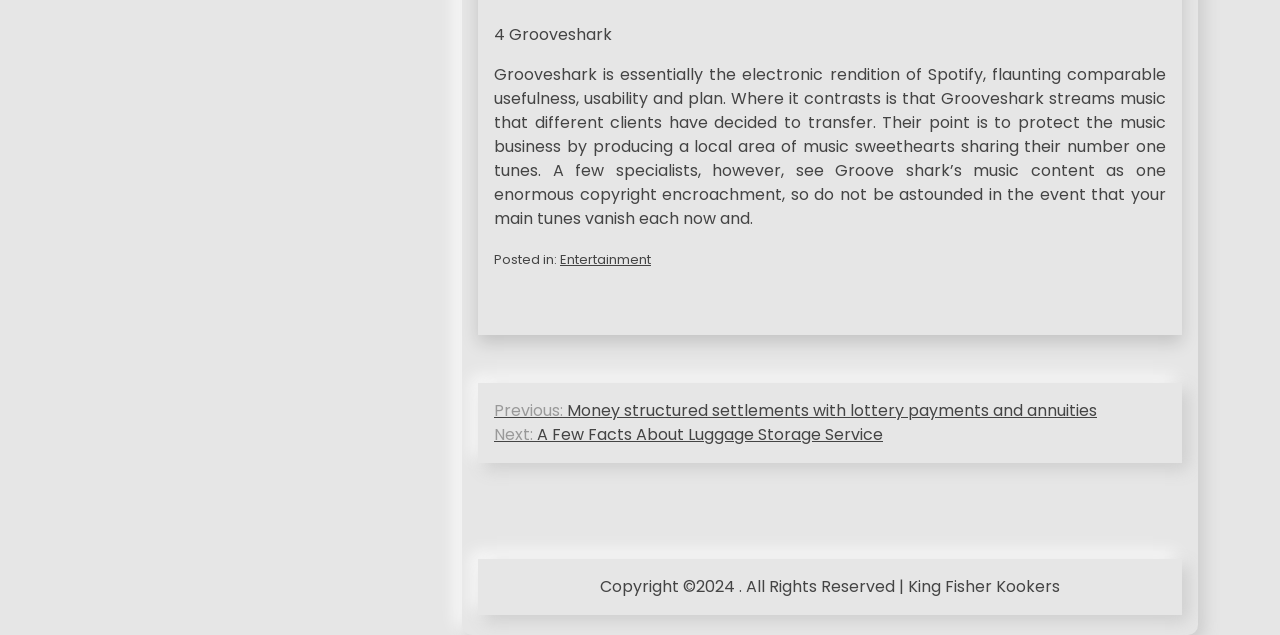Extract the bounding box coordinates for the UI element described by the text: "Entertainment". The coordinates should be in the form of [left, top, right, bottom] with values between 0 and 1.

[0.438, 0.393, 0.509, 0.423]